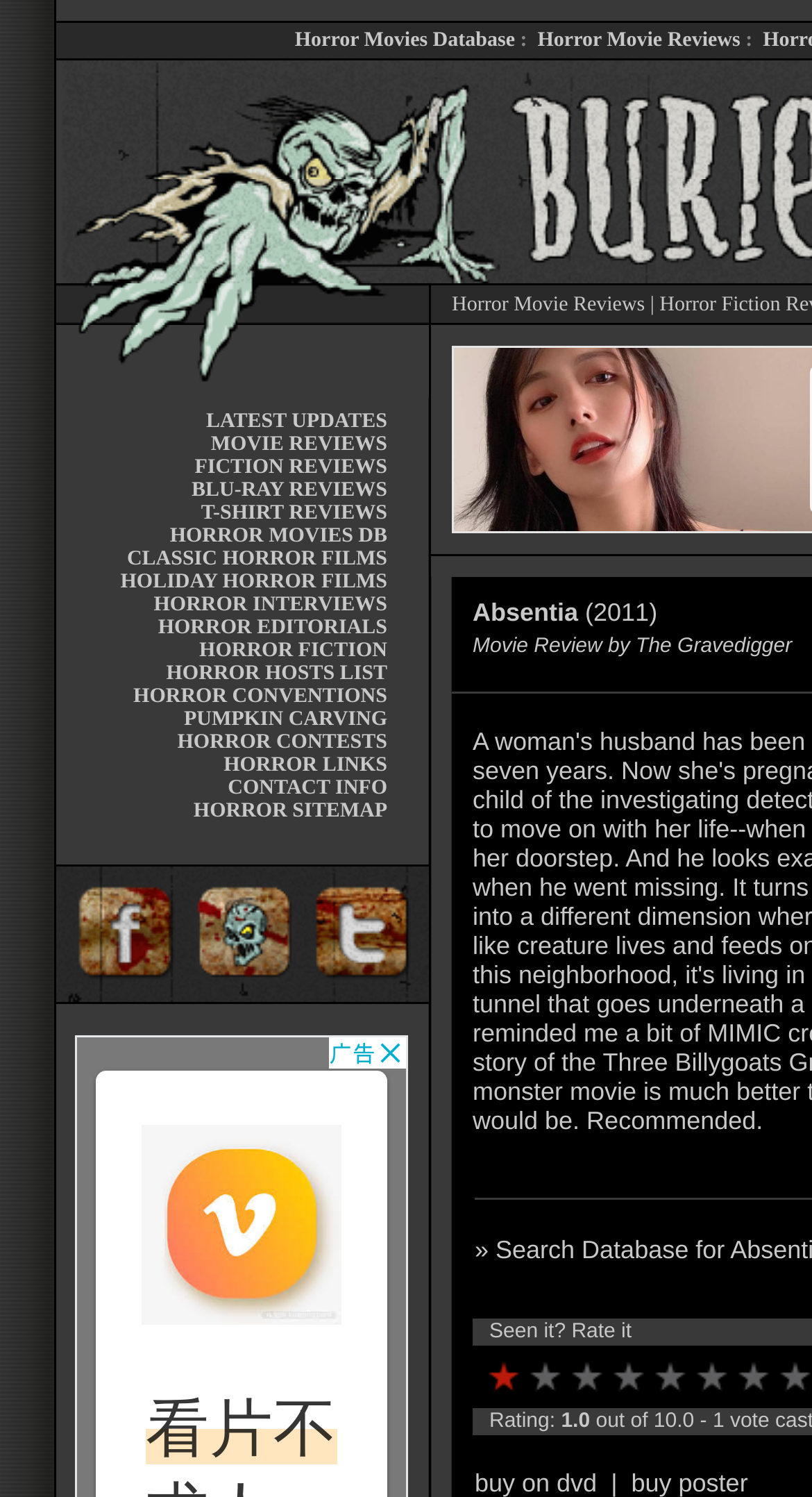Please answer the following question using a single word or phrase: 
What is the text of the first image on the webpage?

Horror movies, reviews and more at buried.com